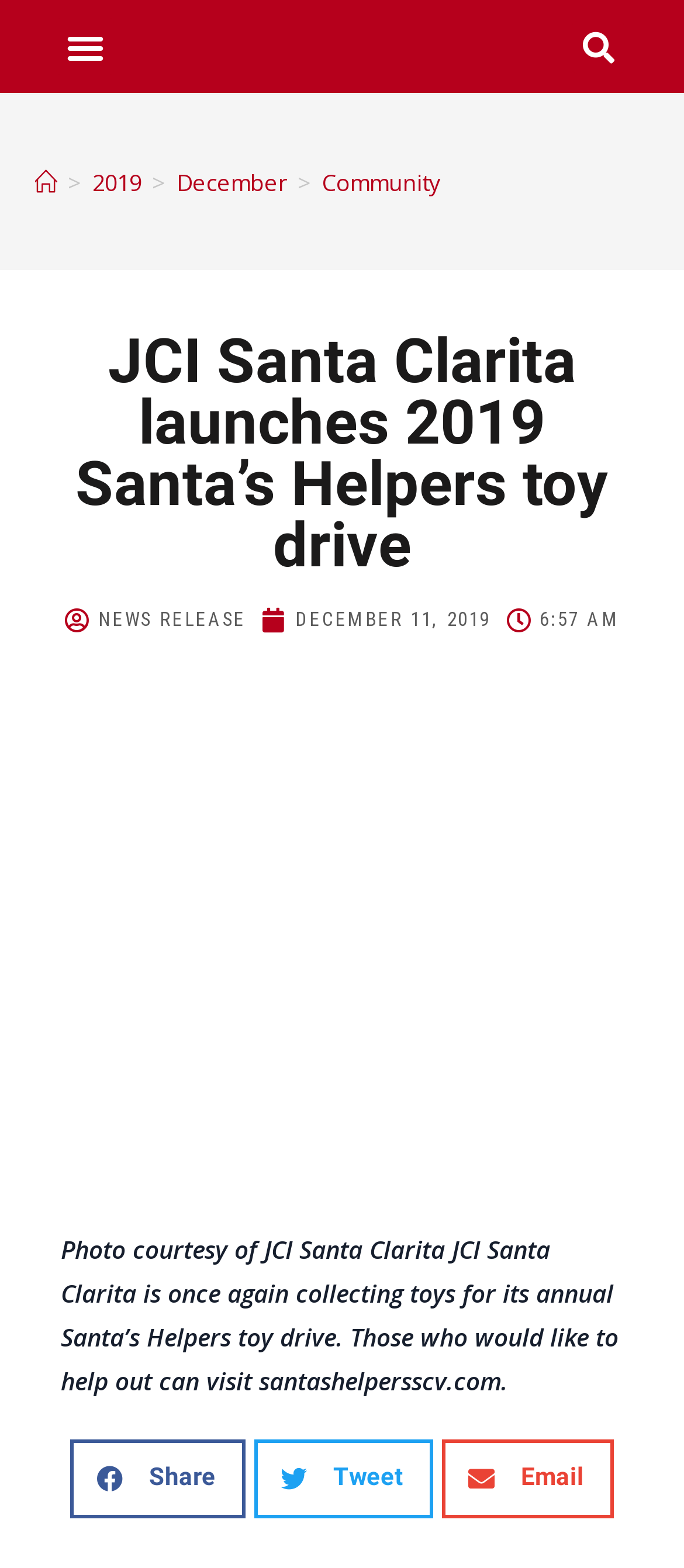Answer the question in one word or a short phrase:
What is the date of the news release?

DECEMBER 11, 2019